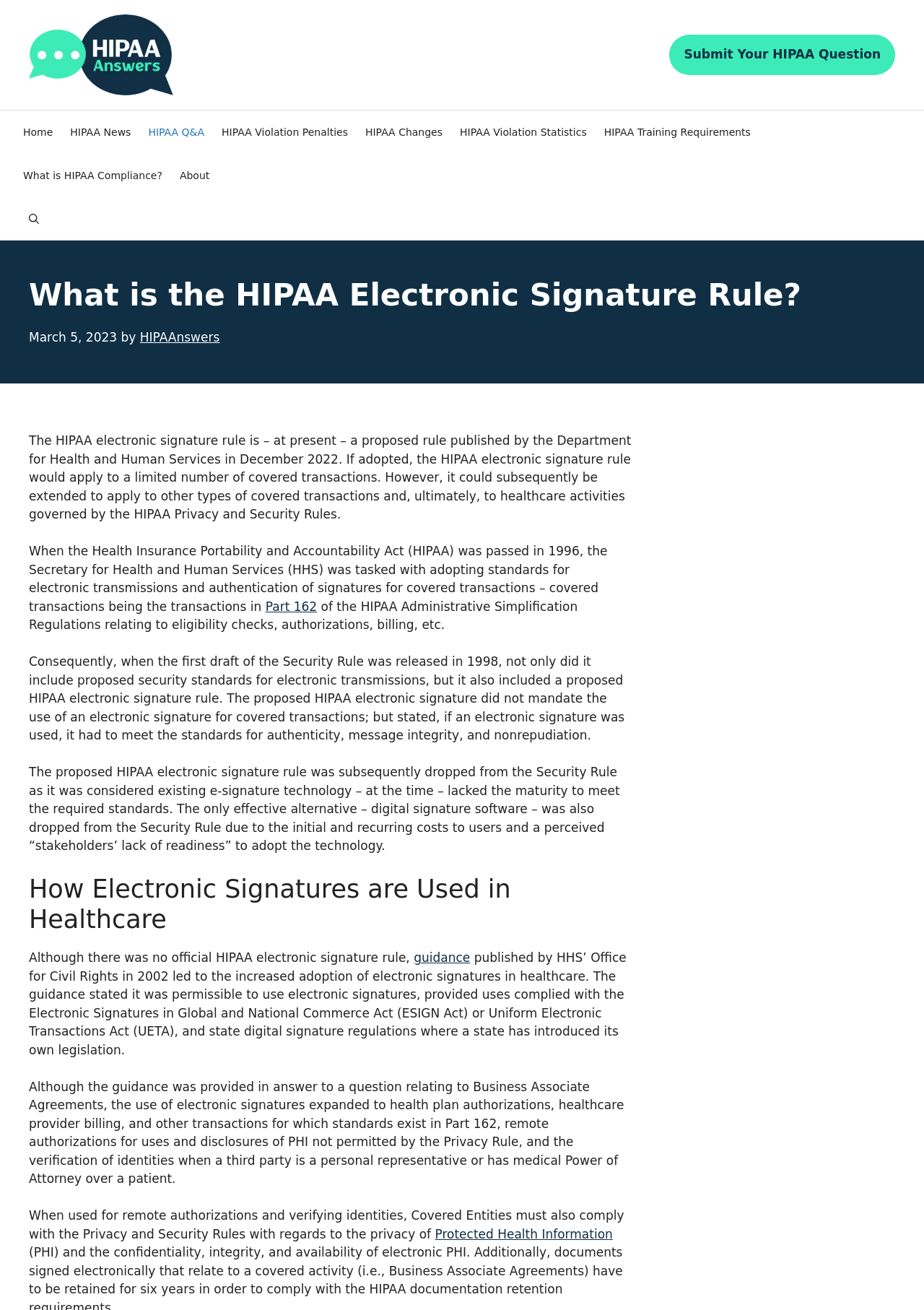Analyze the image and give a detailed response to the question:
What is required for electronic signatures to be used in healthcare?

According to the webpage, electronic signatures can be used in healthcare if they comply with the Electronic Signatures in Global and National Commerce Act (ESIGN Act) or Uniform Electronic Transactions Act (UETA), and state digital signature regulations where a state has introduced its own legislation. This information is obtained from the section 'How Electronic Signatures are Used in Healthcare'.